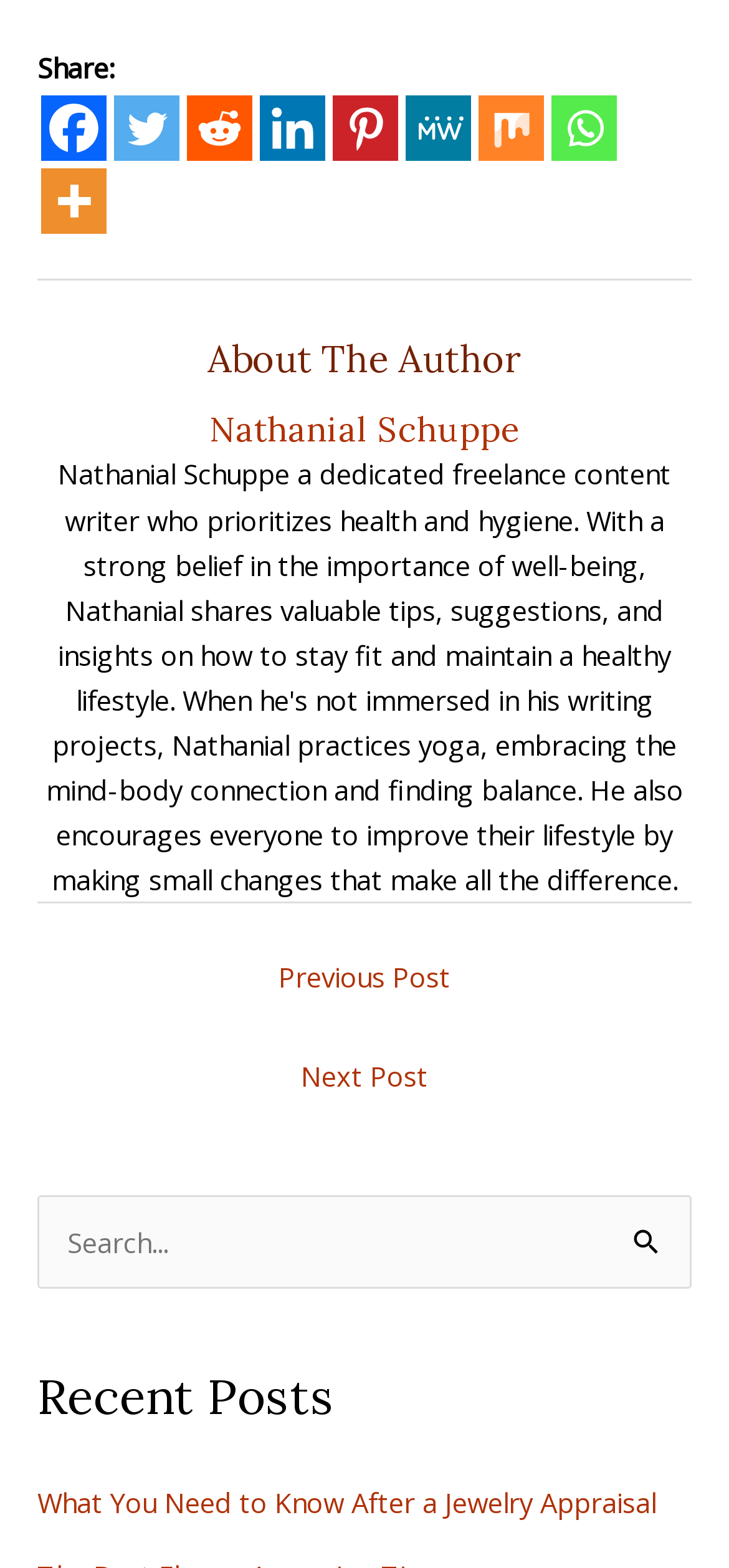How many recent posts are listed?
Please give a detailed and thorough answer to the question, covering all relevant points.

I found a heading 'Recent Posts' and below it, there is only one link 'What You Need to Know After a Jewelry Appraisal', which suggests that there is only one recent post listed.